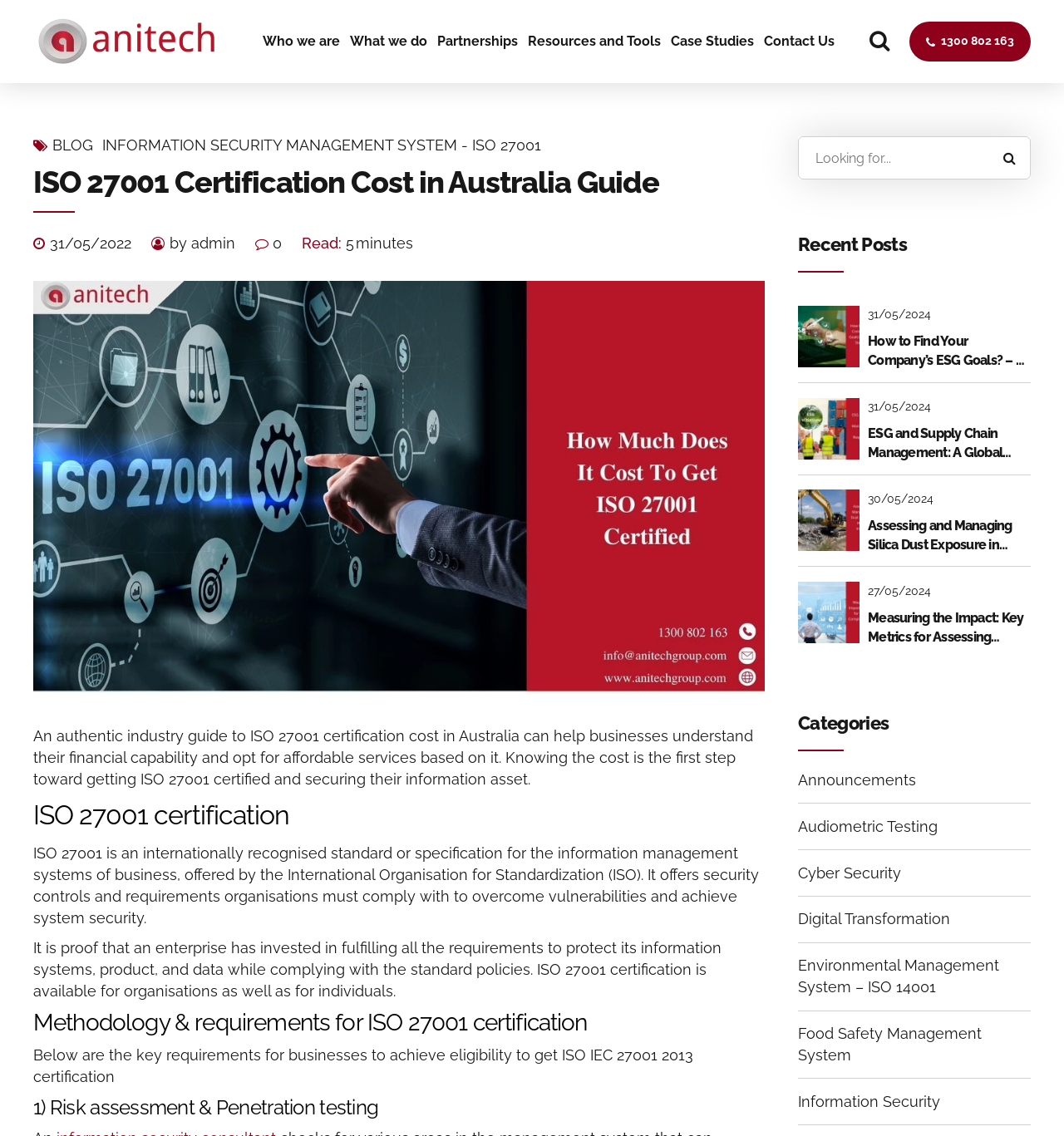Select the bounding box coordinates of the element I need to click to carry out the following instruction: "Learn more about 'Operational Risk management'".

[0.329, 0.033, 0.53, 0.071]